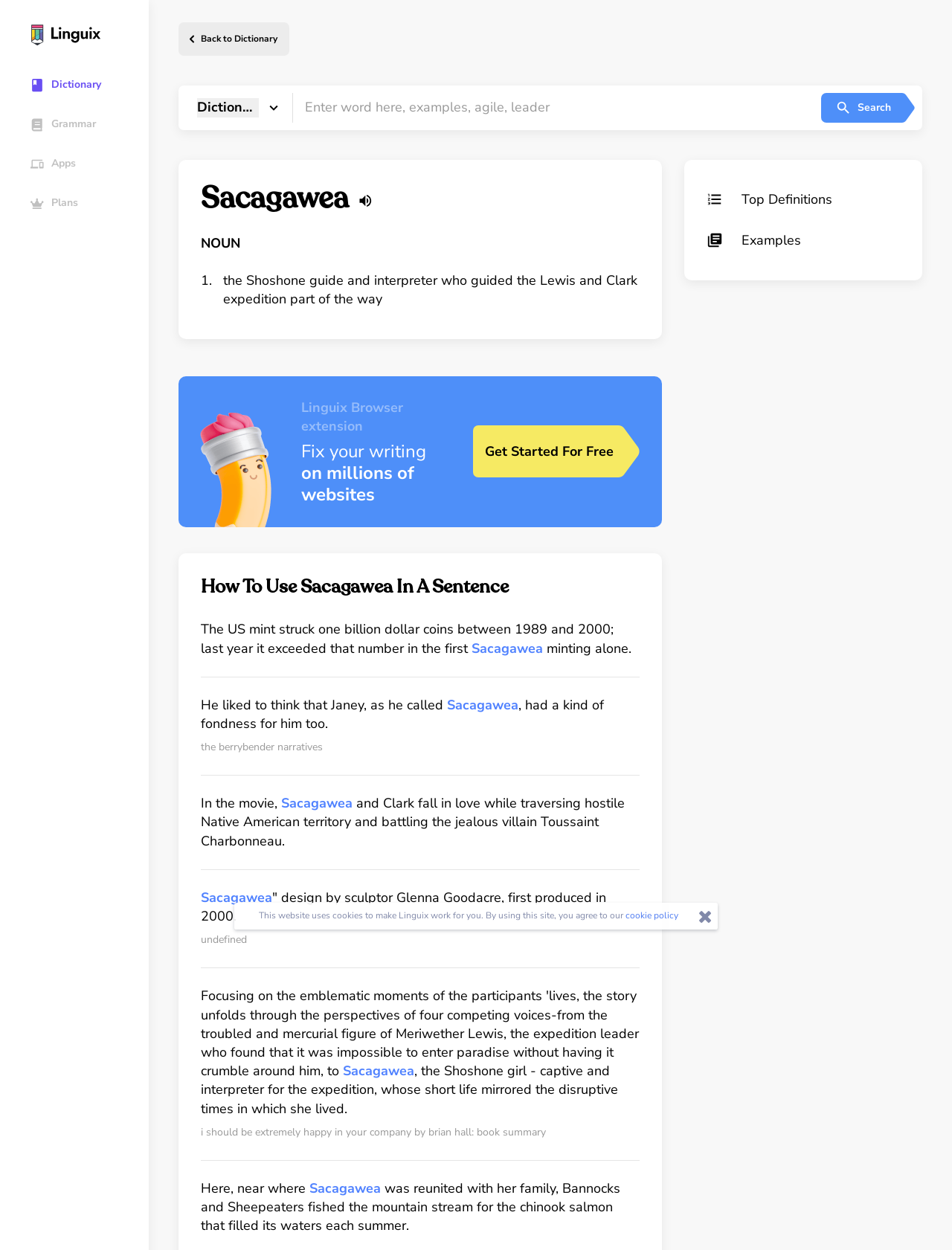Return the bounding box coordinates of the UI element that corresponds to this description: "Developed by Fastlane IT Solutions". The coordinates must be given as four float numbers in the range of 0 and 1, [left, top, right, bottom].

None